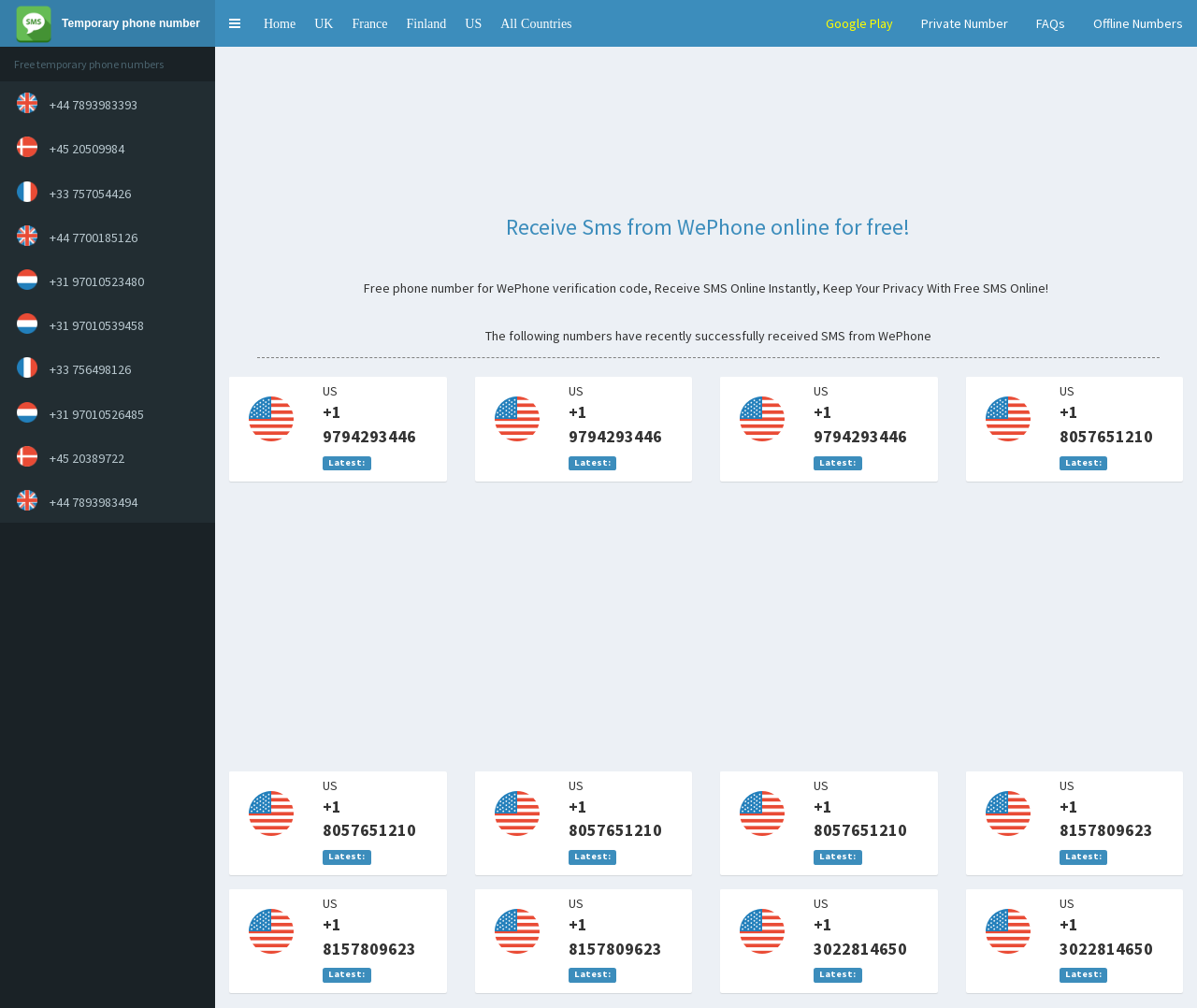Kindly determine the bounding box coordinates for the area that needs to be clicked to execute this instruction: "Get a UK Temporary Phone Number for verification code".

[0.0, 0.081, 0.18, 0.125]